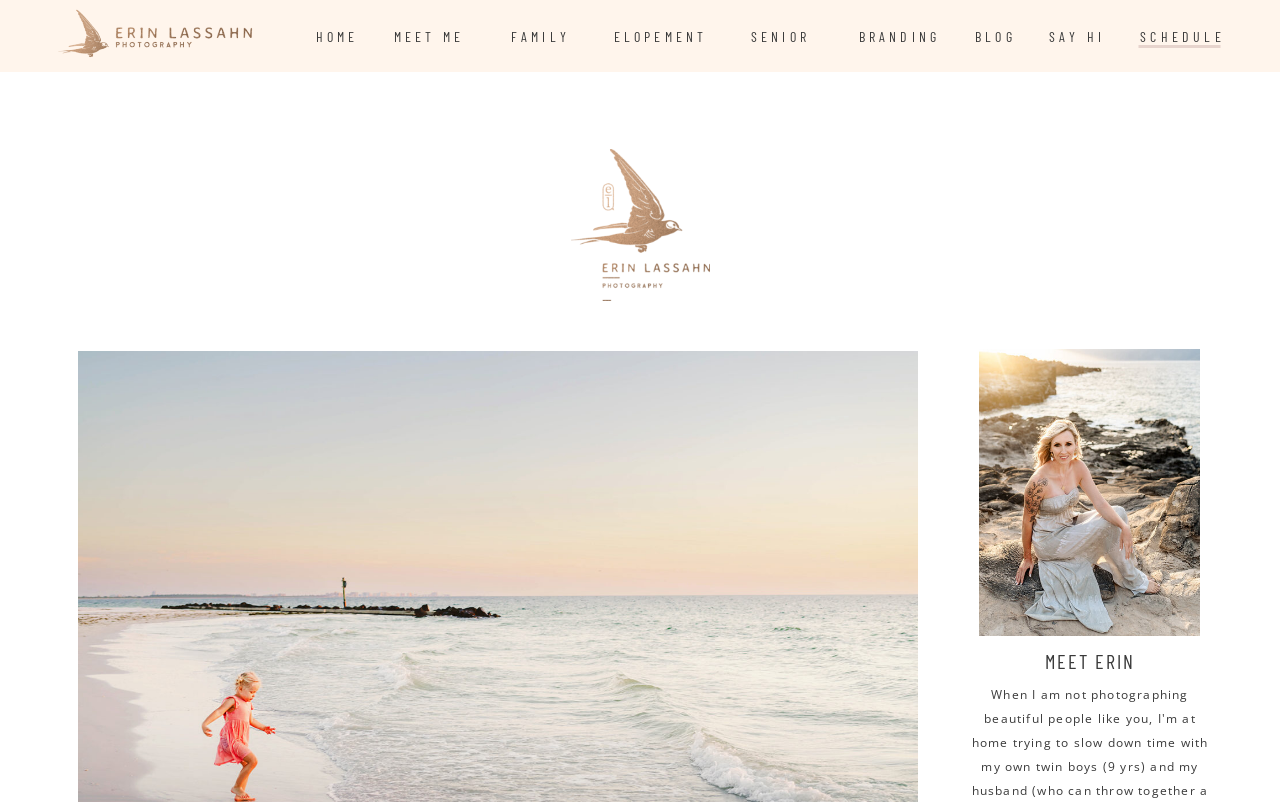What is the photographer's name?
Answer the question with a single word or phrase derived from the image.

Erin Lassahn